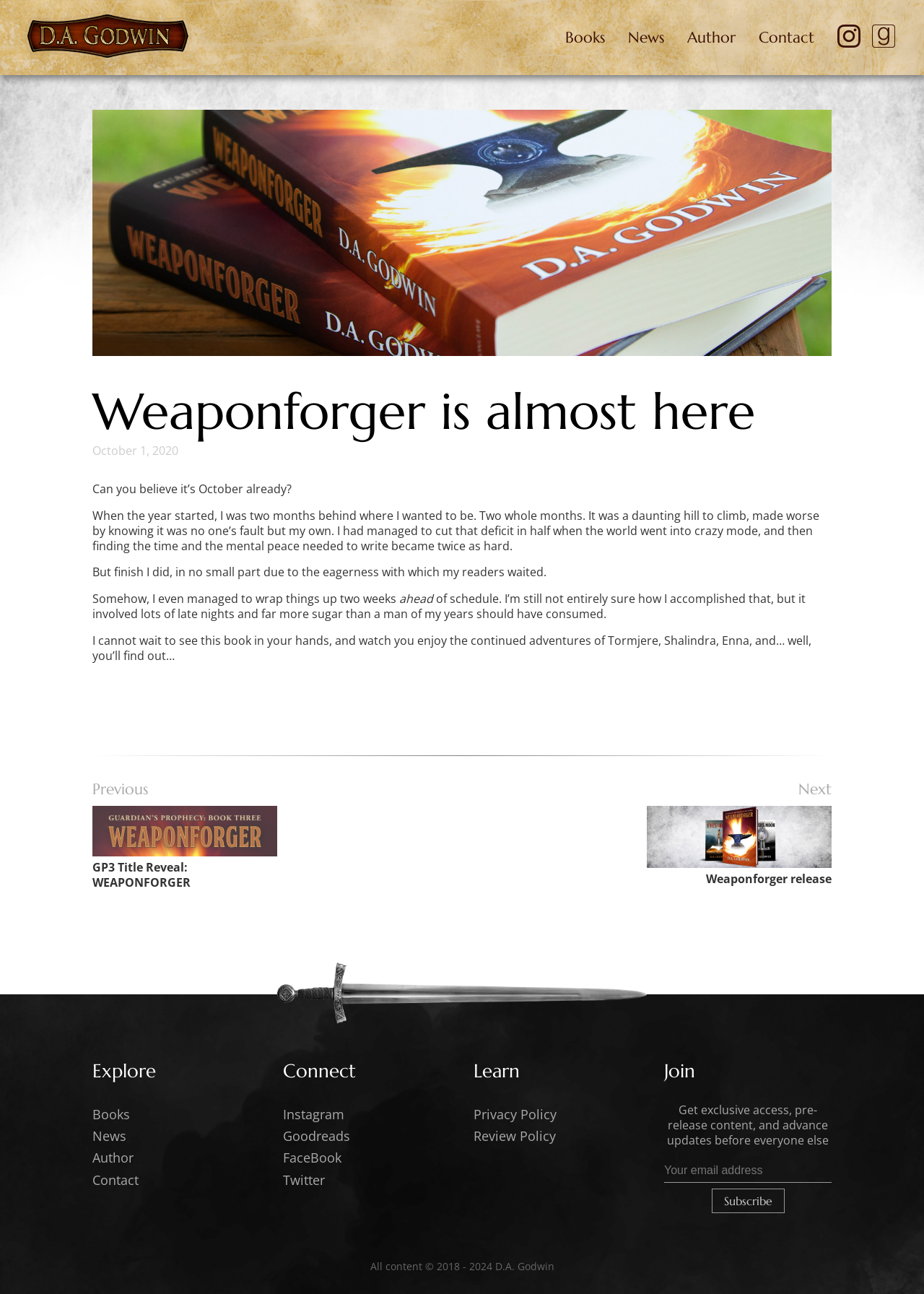What is the author's name?
Make sure to answer the question with a detailed and comprehensive explanation.

I found the author's name at the bottom of the webpage, where it says 'All content © 2018 - 2024 D.A. Godwin'.